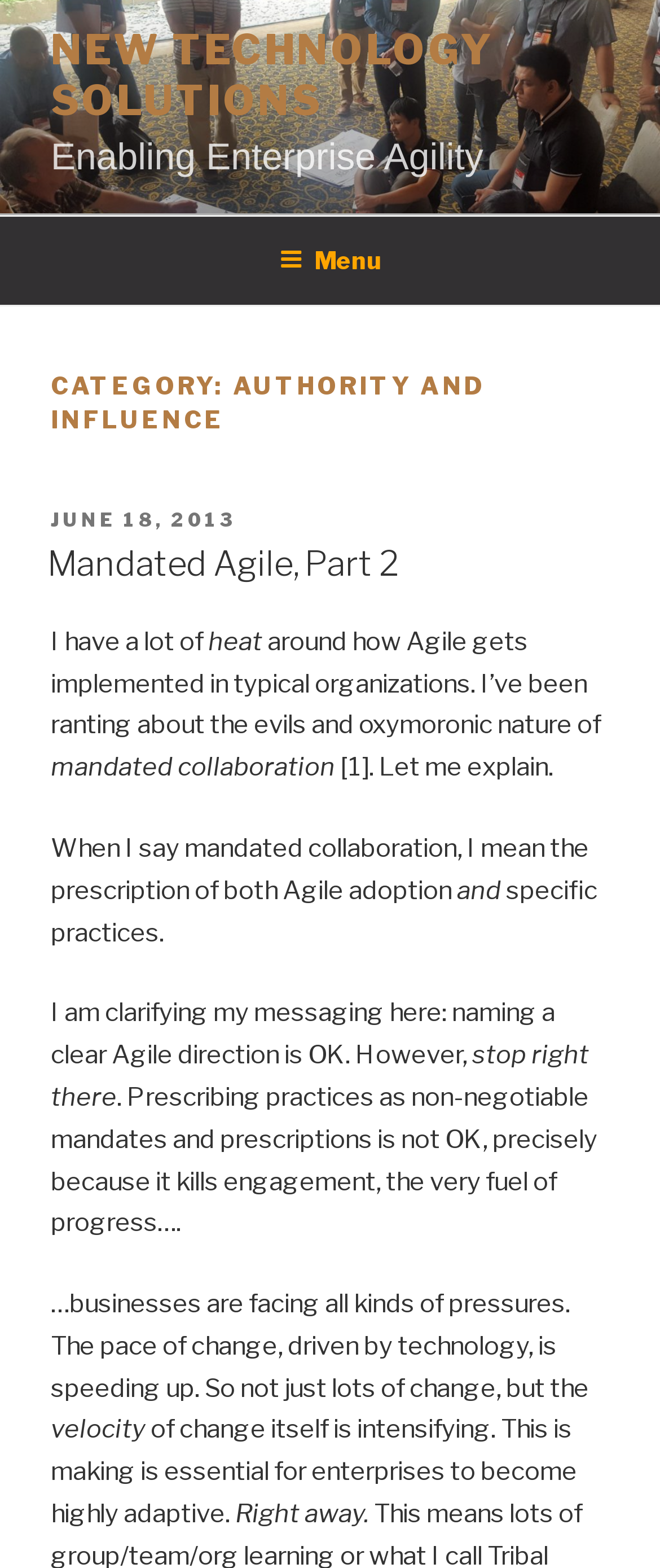Write a detailed summary of the webpage, including text, images, and layout.

The webpage is about "Authority and Influence" and "New Technology Solutions". At the top, there is a link to "NEW TECHNOLOGY SOLUTIONS" and a static text "Enabling Enterprise Agility". Below this, there is a navigation menu labeled "Top Menu" that spans the entire width of the page, containing a button labeled "Menu" on the right side.

Further down, there is a heading "CATEGORY: AUTHORITY AND INFLUENCE" that takes up most of the width of the page. Below this heading, there is a section with a static text "POSTED ON" followed by a link to a date "JUNE 18, 2013". Next to this, there is a heading "Mandated Agile, Part 2" with a link to the same title.

The main content of the page is a long article that starts with the text "I have a lot of heat around how Agile gets implemented in typical organizations." The article is divided into several paragraphs, discussing topics such as mandated collaboration, Agile adoption, and the importance of enterprises becoming highly adaptive in the face of rapid technological change. The text is interspersed with short phrases and sentences, including "Let me explain", "stop right there", and "Right away".